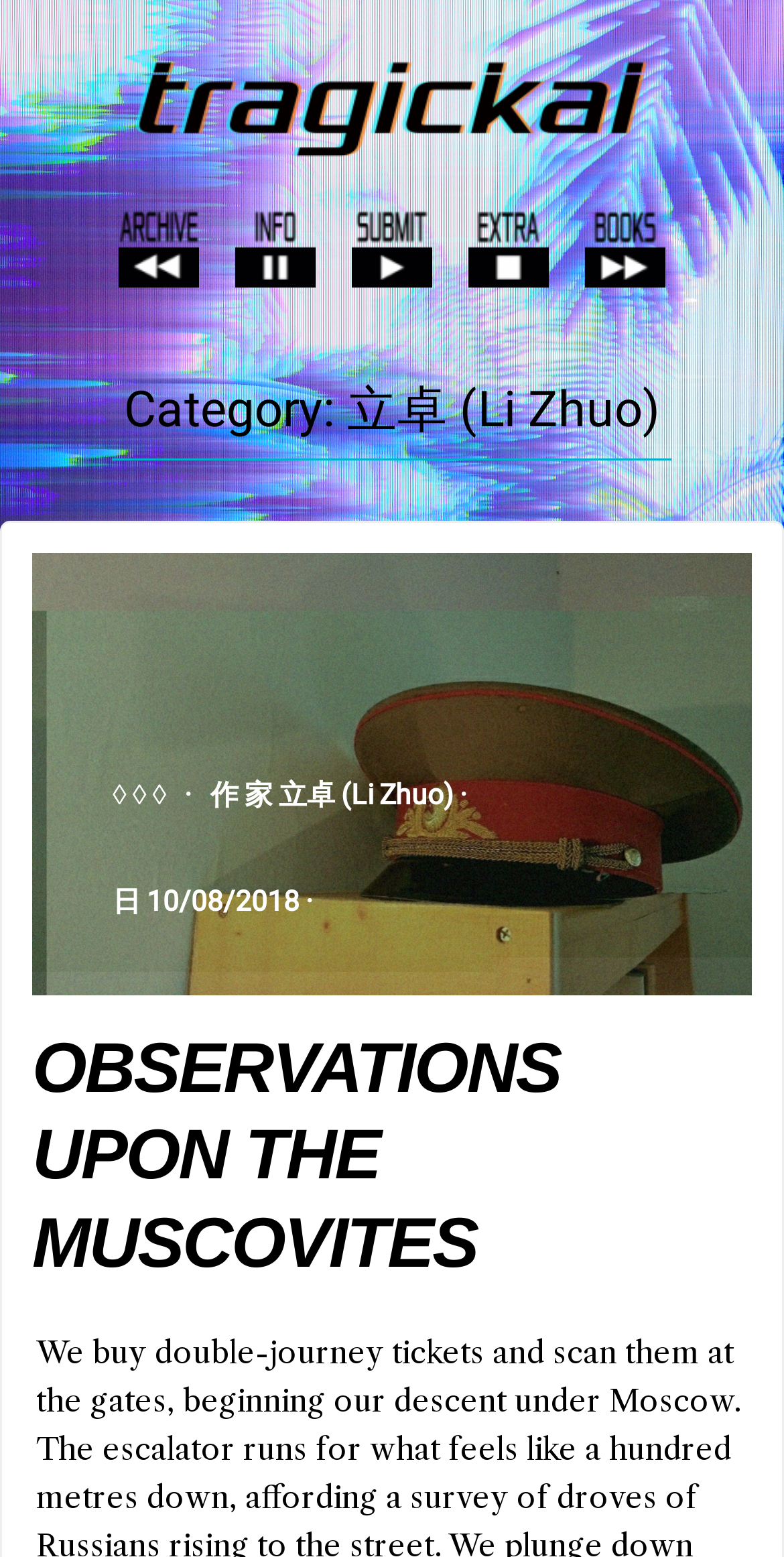Articulate a complete and detailed caption of the webpage elements.

The webpage is an archive page for 立卓 (Li Zhuo) on the tragickal website. At the top, there is a row of links, including the website's name "tragickal" and five other links with no text. Below this row, there is a header section with a category title "Category: 立卓 (Li Zhuo)".

On the left side of the page, there is a large image that takes up about half of the page's width. To the right of the image, there is a section with a link to the author's page, "◊ ◊ ◊ · 作 家 立卓 (Li Zhuo) ·", and a static text "日 10/08/2018 ·" below it, indicating the date of the post.

The main content of the page is an article titled "OBSERVATIONS UPON THE MUSCOVITES", which is a heading that spans the full width of the page. Below the title, there is a link with the same title, which likely leads to the full article.